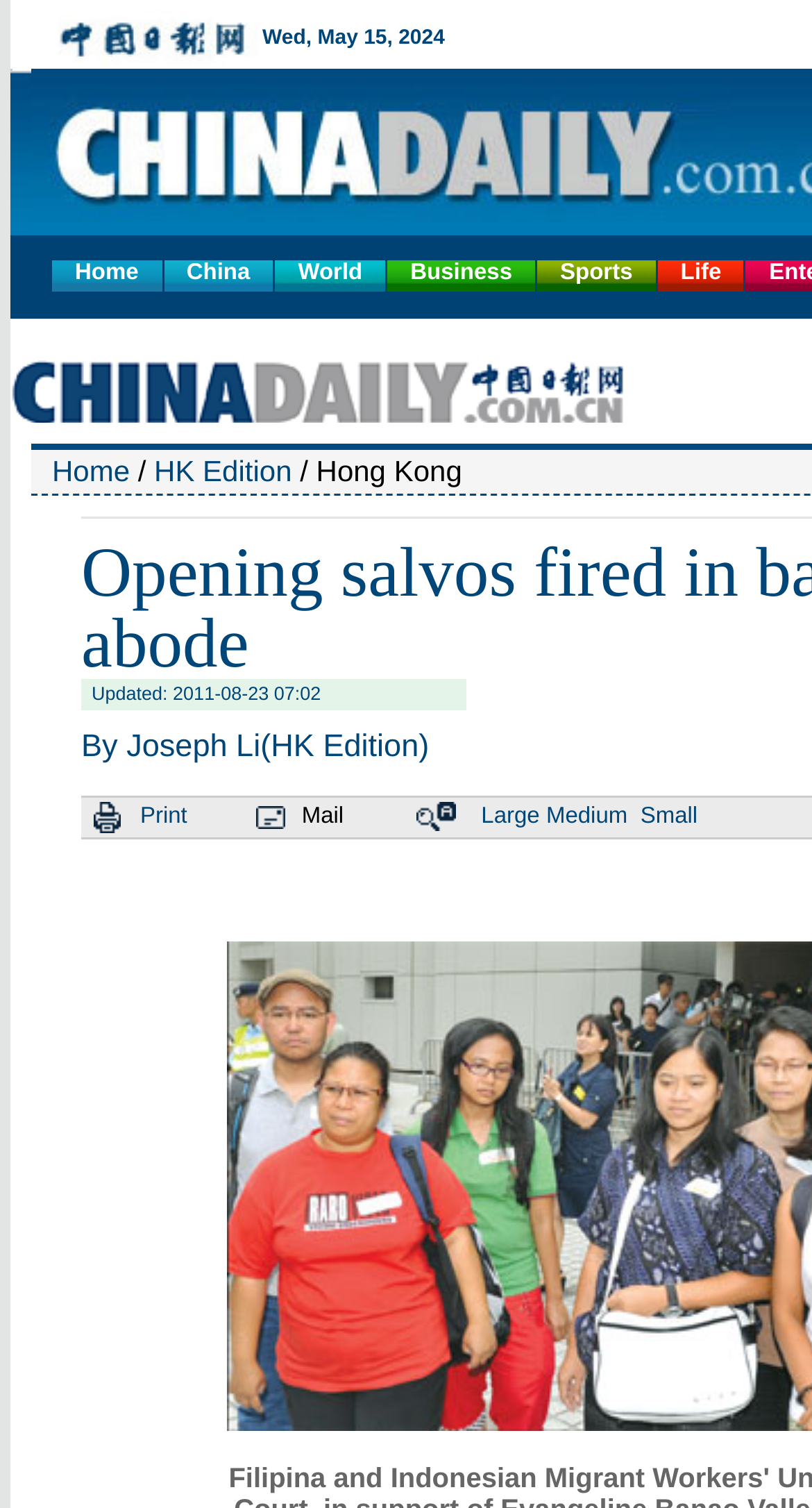How many social media sharing options are there?
Please provide a single word or phrase answer based on the image.

3